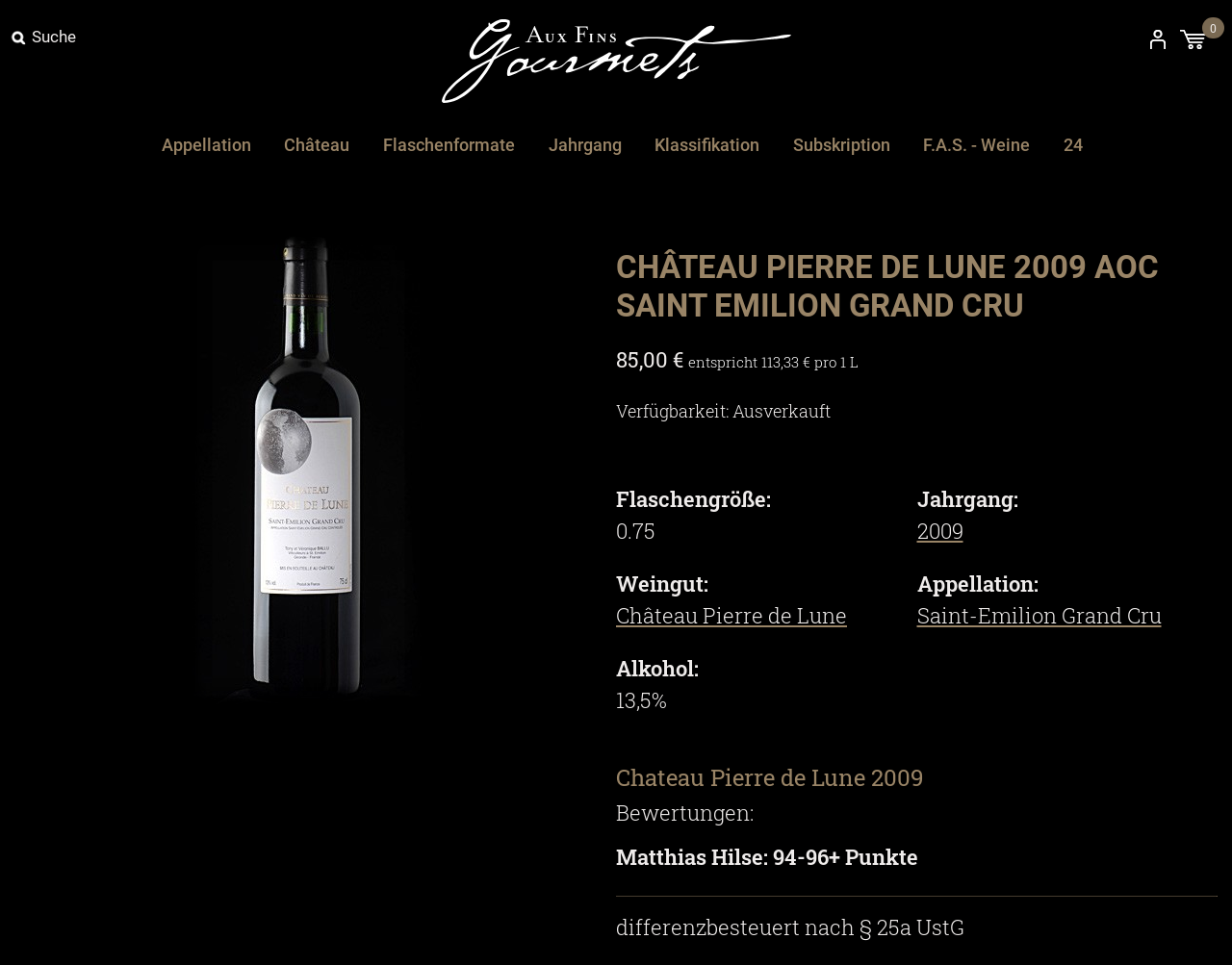What is the alcohol percentage of Château Pierre de Lune 2009?
Please look at the screenshot and answer in one word or a short phrase.

13,5%